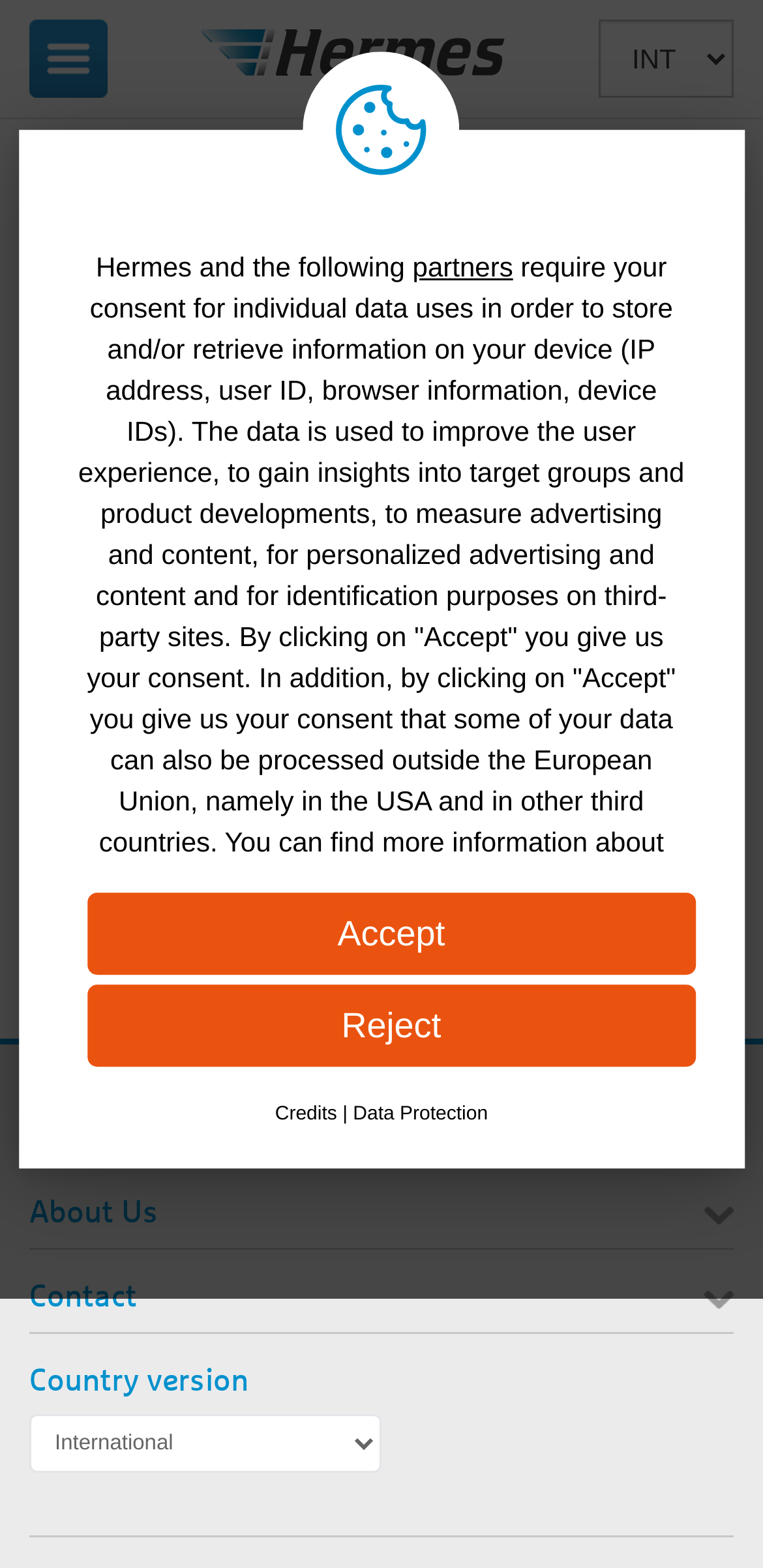Examine the image carefully and respond to the question with a detailed answer: 
What is the purpose of the 'Accept' button?

Based on the dialog box, I can see that the 'Accept' button is used to give consent for individual data uses, including storing and/or retrieving information on the user's device, and also for processing some data outside the European Union.